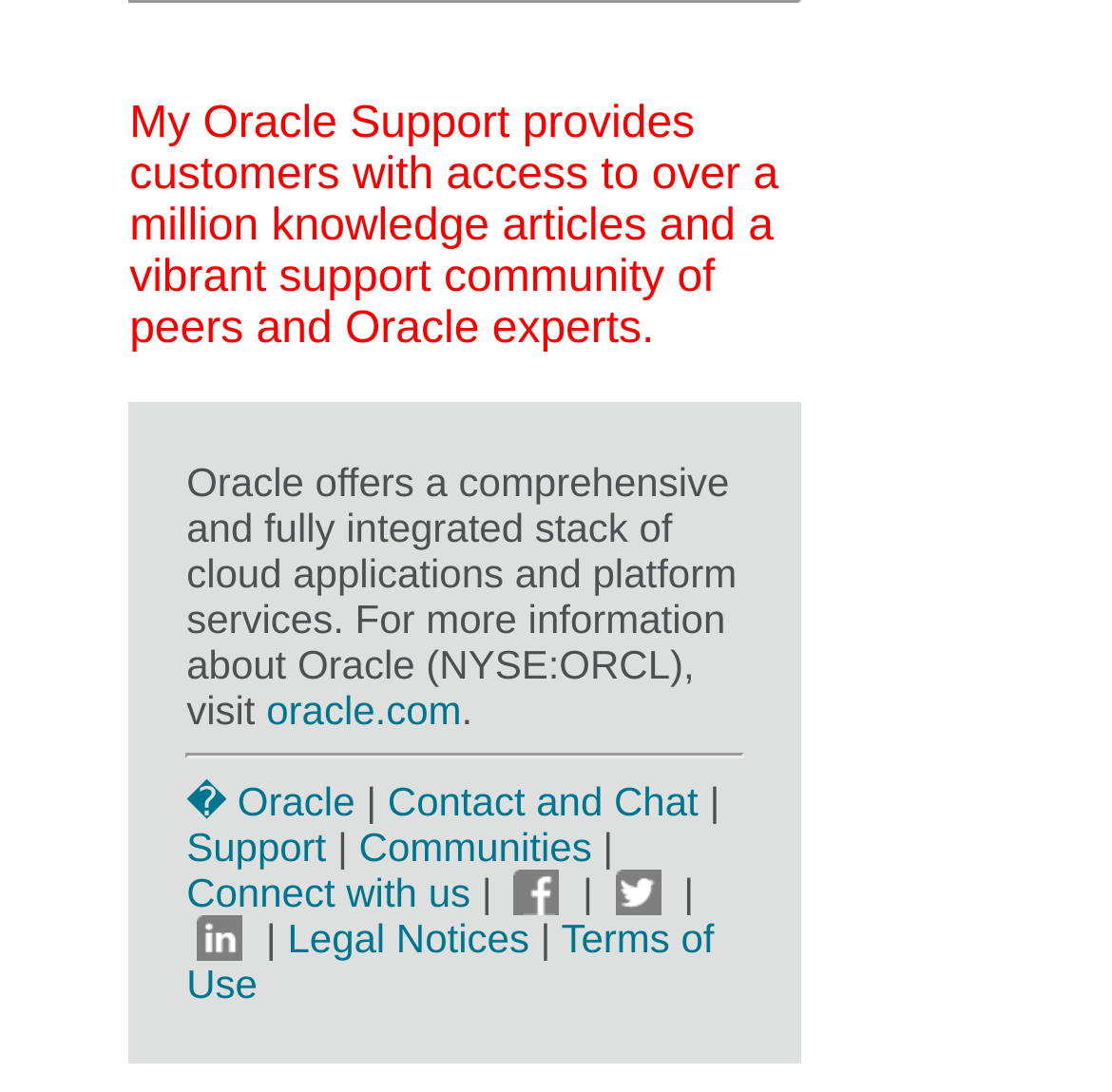Determine the bounding box coordinates of the clickable region to follow the instruction: "visit oracle.com".

[0.239, 0.63, 0.415, 0.672]